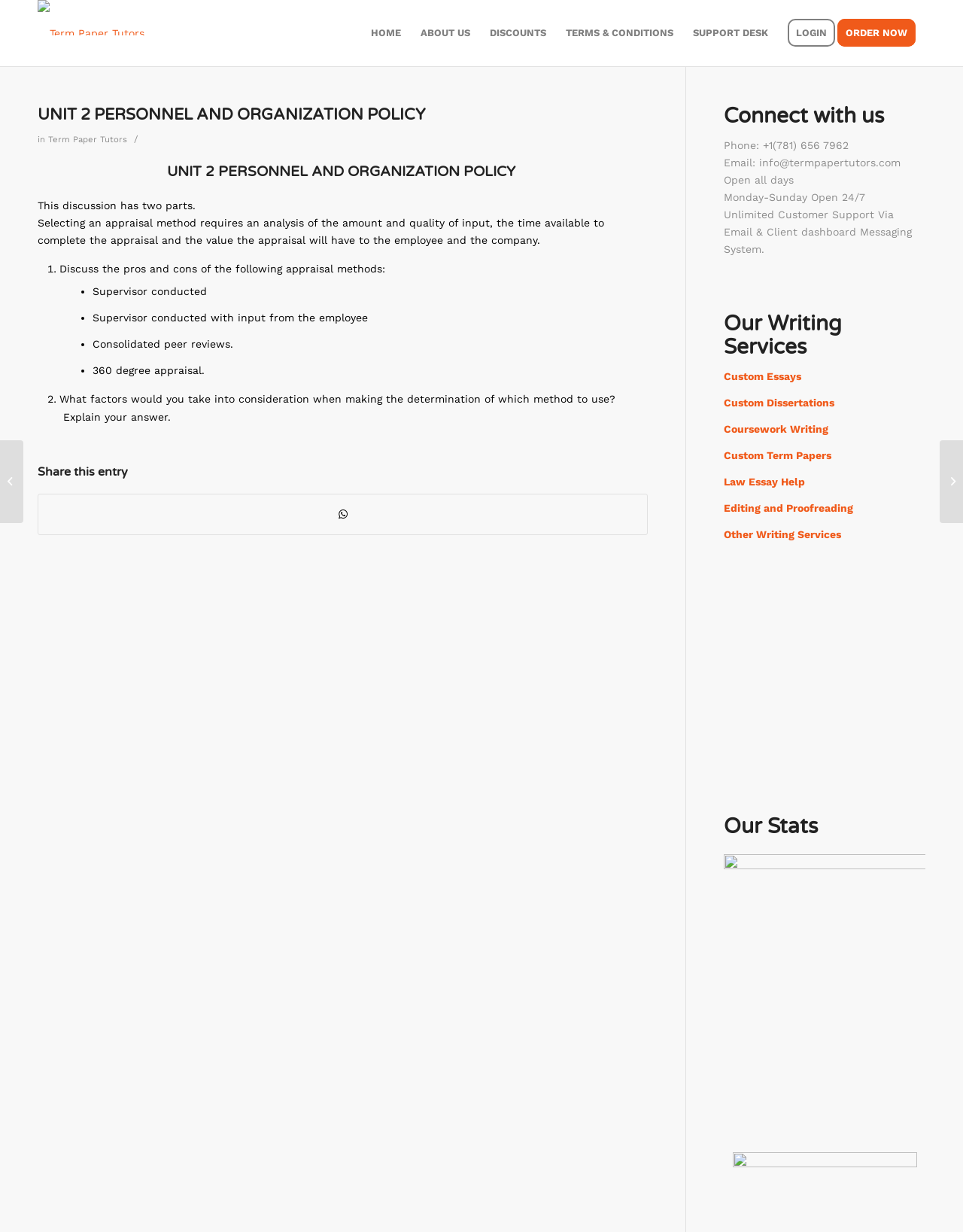Determine and generate the text content of the webpage's headline.

UNIT 2 PERSONNEL AND ORGANIZATION POLICY 